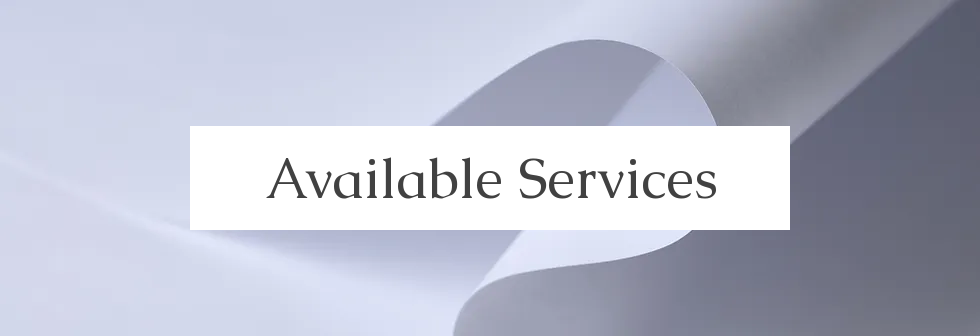Examine the image and give a thorough answer to the following question:
What is the tone set by the image?

The understated aesthetic of the image, with its soft background and stylish font, reflects a commitment to professionalism and quality, setting the tone for the financial services detailed in the accompanying text, as described in the caption.